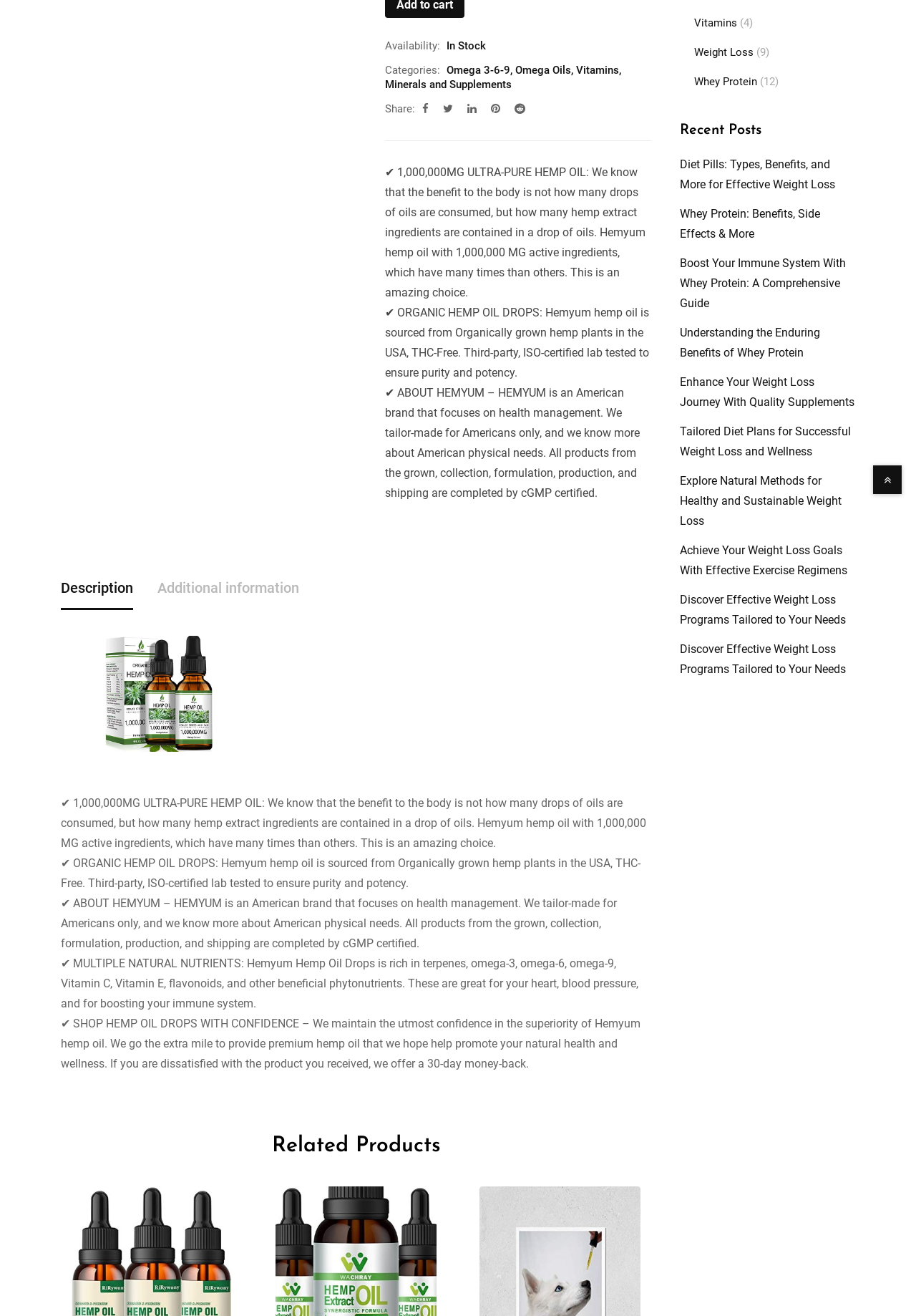Determine the bounding box of the UI element mentioned here: "Vitamins, Minerals and Supplements". The coordinates must be in the format [left, top, right, bottom] with values ranging from 0 to 1.

[0.42, 0.049, 0.678, 0.069]